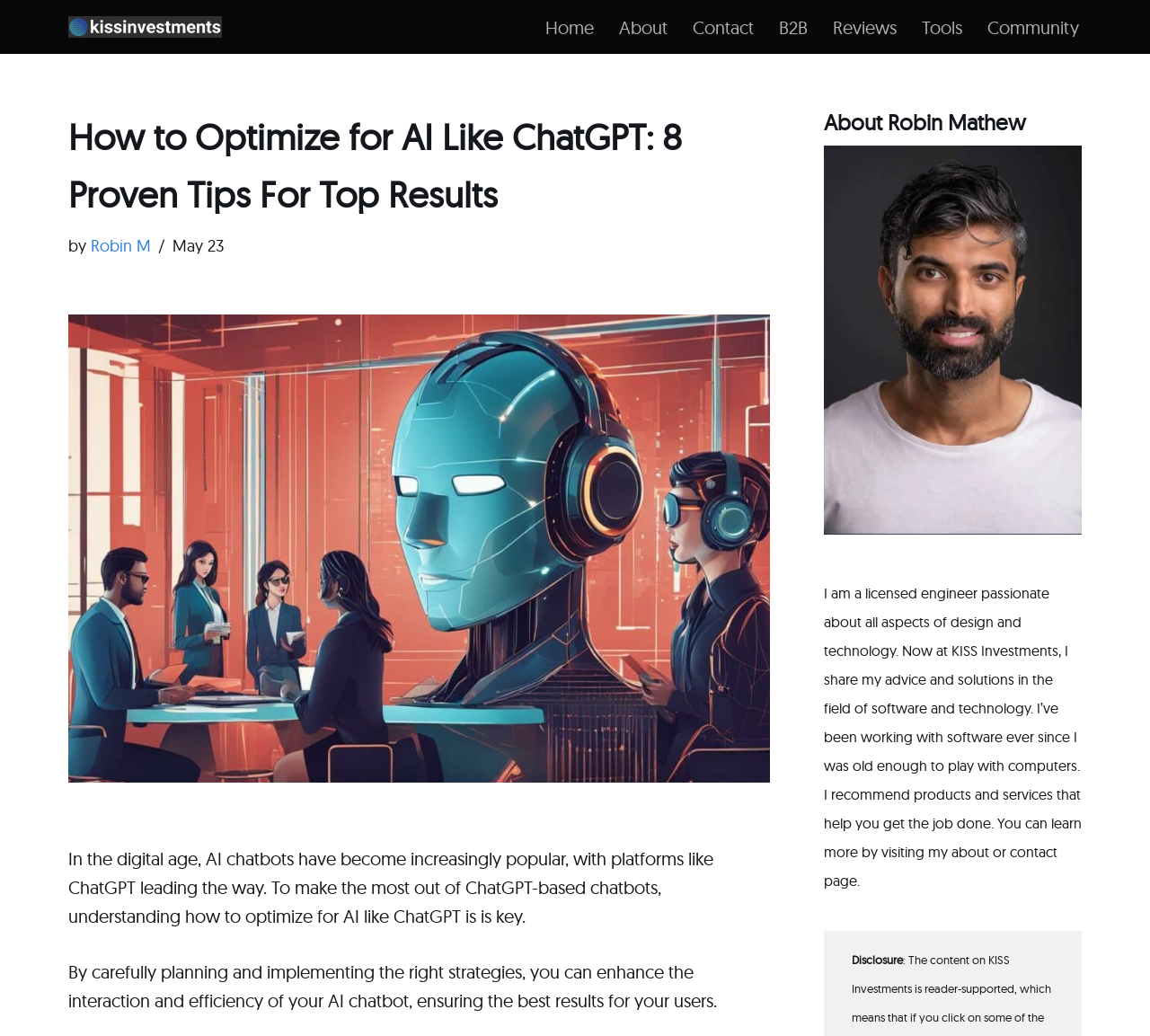What is the topic of this article?
Please ensure your answer is as detailed and informative as possible.

The topic of this article is about optimizing for AI like ChatGPT, which is evident from the main heading 'How to Optimize for AI Like ChatGPT: 8 Proven Tips For Top Results'.